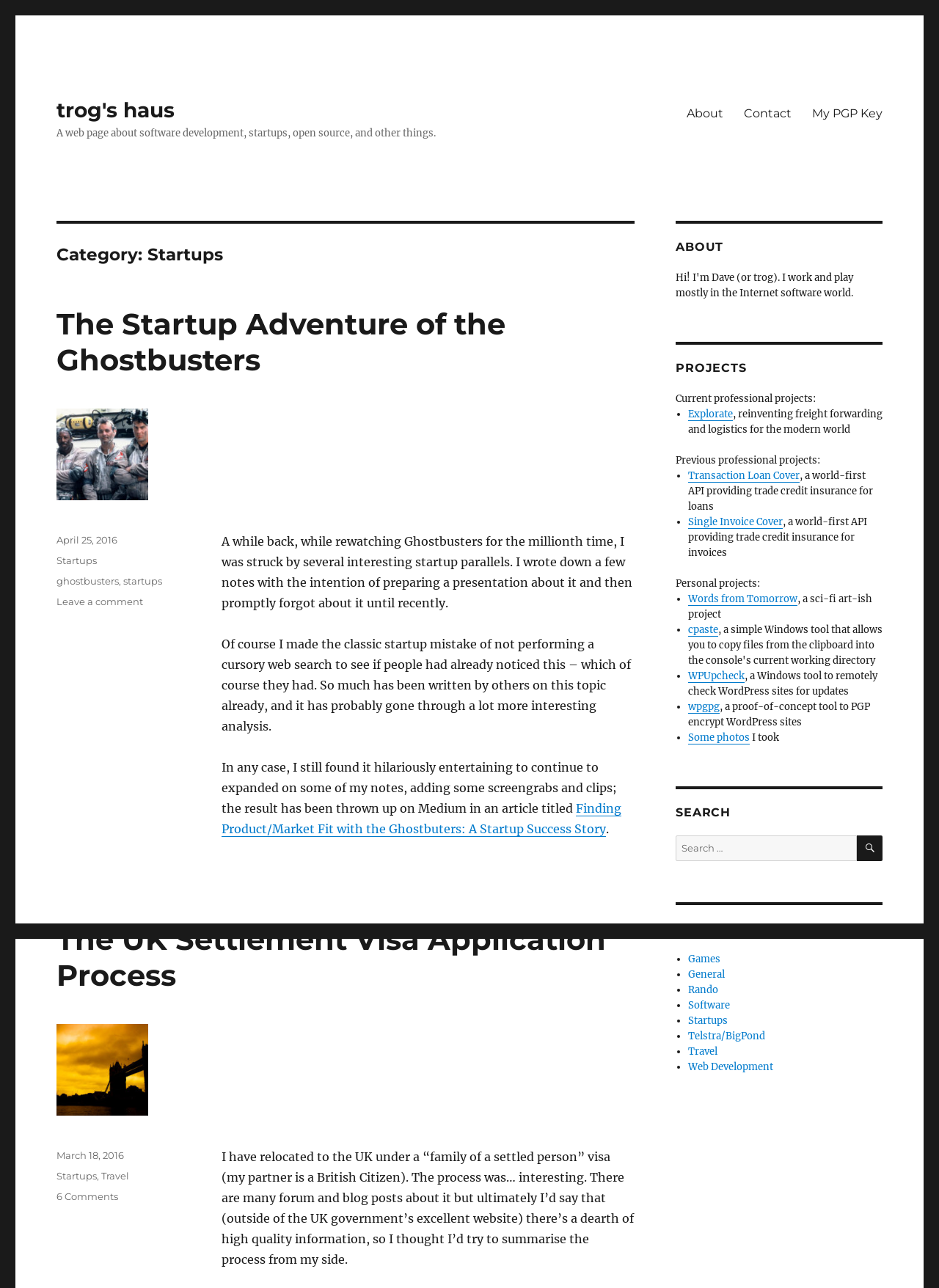Describe the webpage meticulously, covering all significant aspects.

This webpage is about startups, software development, open source, and other related topics. At the top, there is a link to "trog's haus" and a brief description of the webpage. Below that, there is a primary navigation menu with links to "About", "Contact", and "My PGP Key".

The main content of the webpage is divided into sections, each with a heading and a brief article or description. The first section is titled "Category: Startups" and has an article about the startup adventure of the Ghostbusters, with a link to a Medium article. Below that, there is a section with a heading "The UK Settlement Visa Application Process", which describes the author's experience with the visa application process.

On the right side of the webpage, there is a complementary section with several headings, including "ABOUT", "PROJECTS", "SEARCH", and "CATEGORIES". Under "PROJECTS", there are lists of current and previous professional projects, as well as personal projects, each with a brief description and a link. Under "SEARCH", there is a search box and a button to search for specific topics. Under "CATEGORIES", there is a list of categories with links to related articles.

At the bottom of the webpage, there are footers with links to categories, tags, and dates for each article.